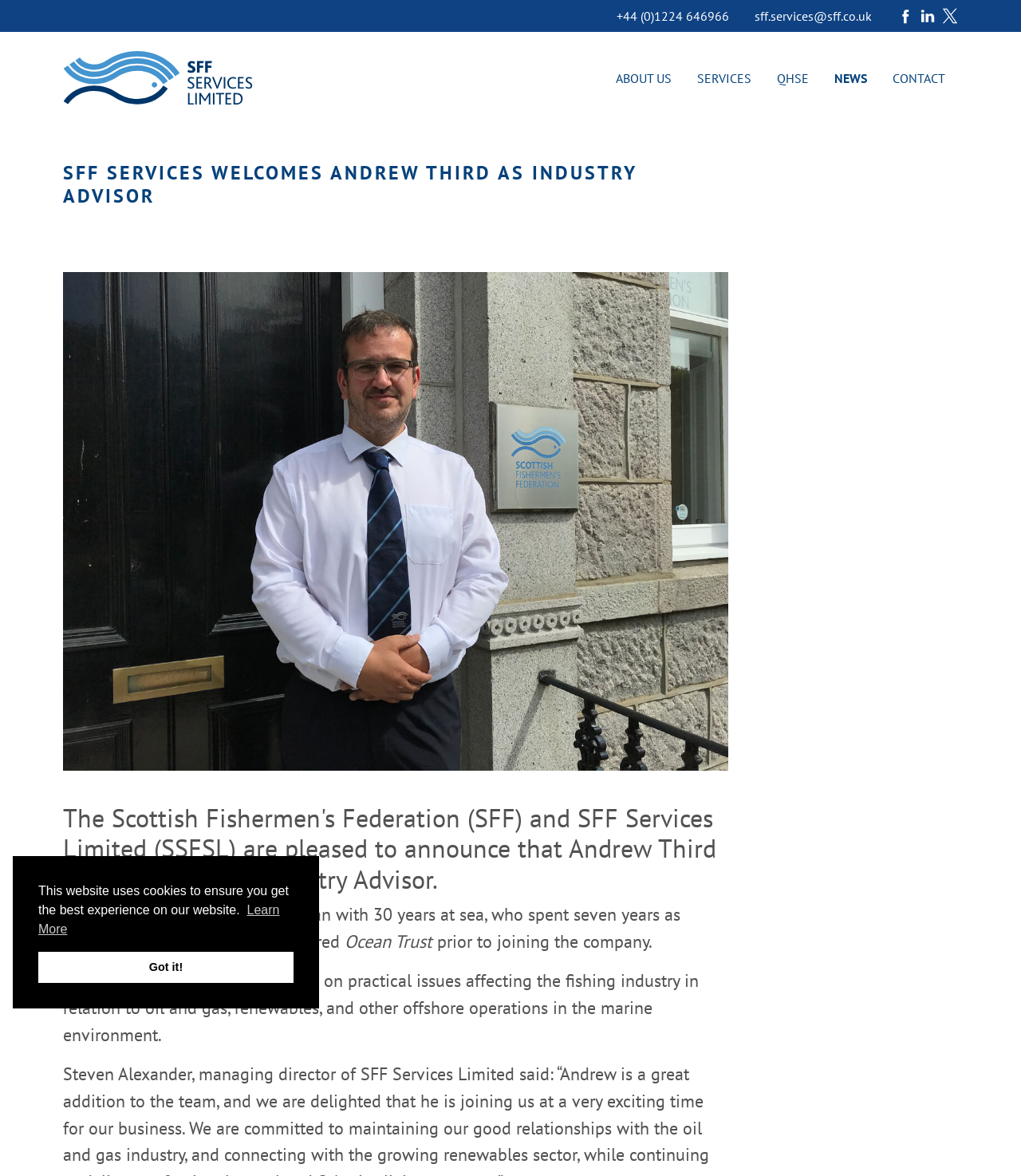Show the bounding box coordinates for the element that needs to be clicked to execute the following instruction: "click the learn more about cookies button". Provide the coordinates in the form of four float numbers between 0 and 1, i.e., [left, top, right, bottom].

[0.038, 0.768, 0.274, 0.795]